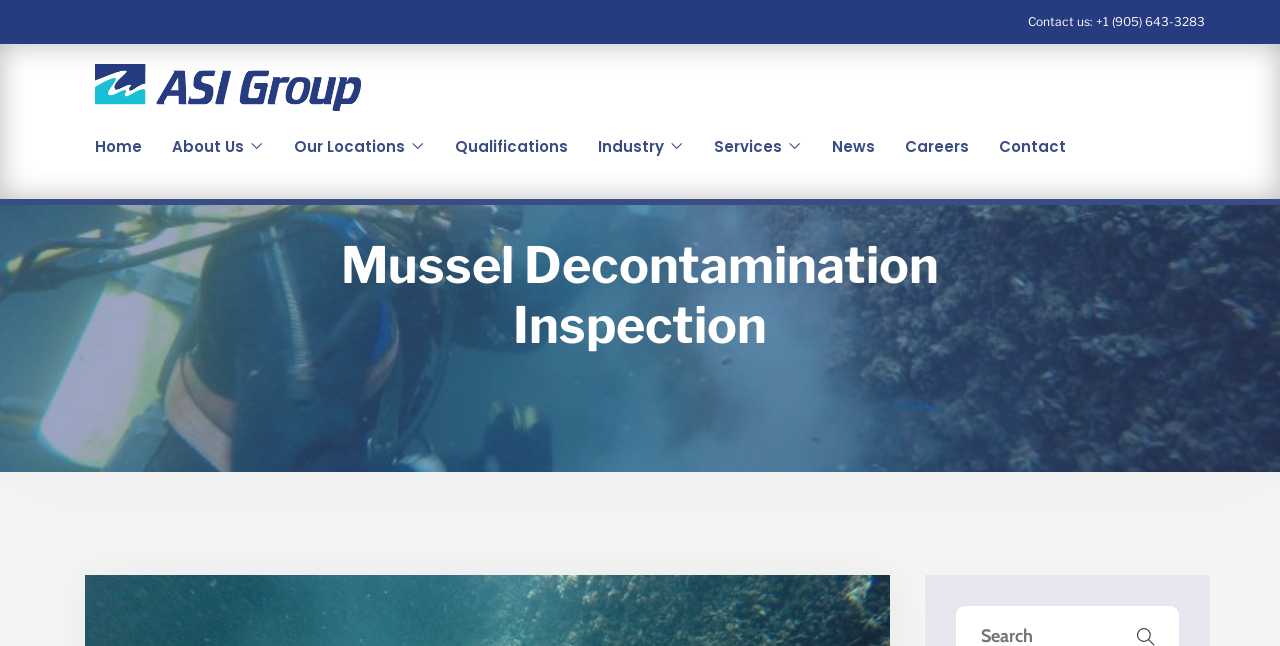Could you provide the bounding box coordinates for the portion of the screen to click to complete this instruction: "Call the phone number +1 (905) 643-3283"?

[0.856, 0.022, 0.941, 0.045]